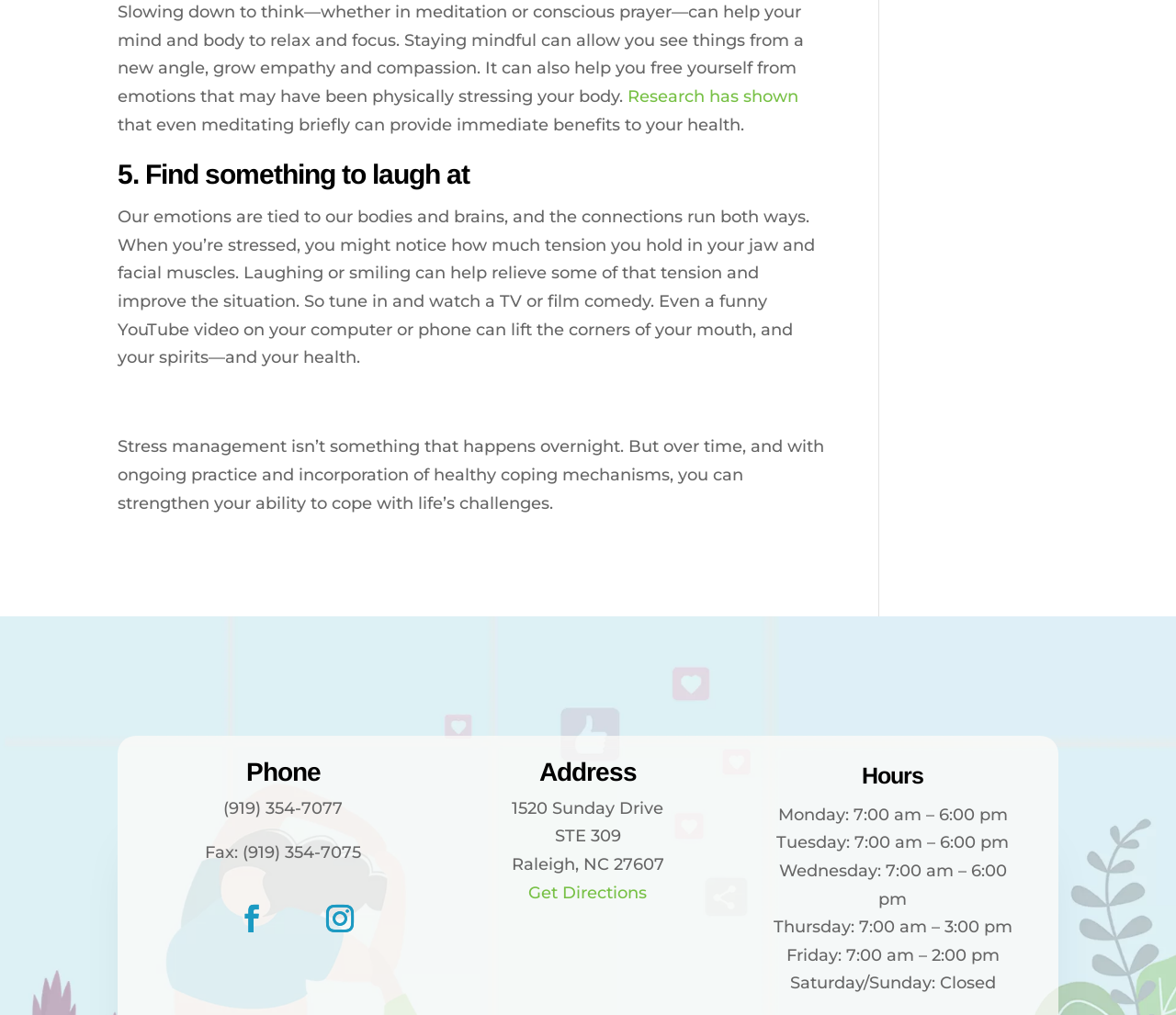What is the benefit of laughing or smiling?
Answer the question with a thorough and detailed explanation.

I found the benefit of laughing or smiling by reading the static text element that says 'Laughing or smiling can help relieve some of that tension and improve the situation'.